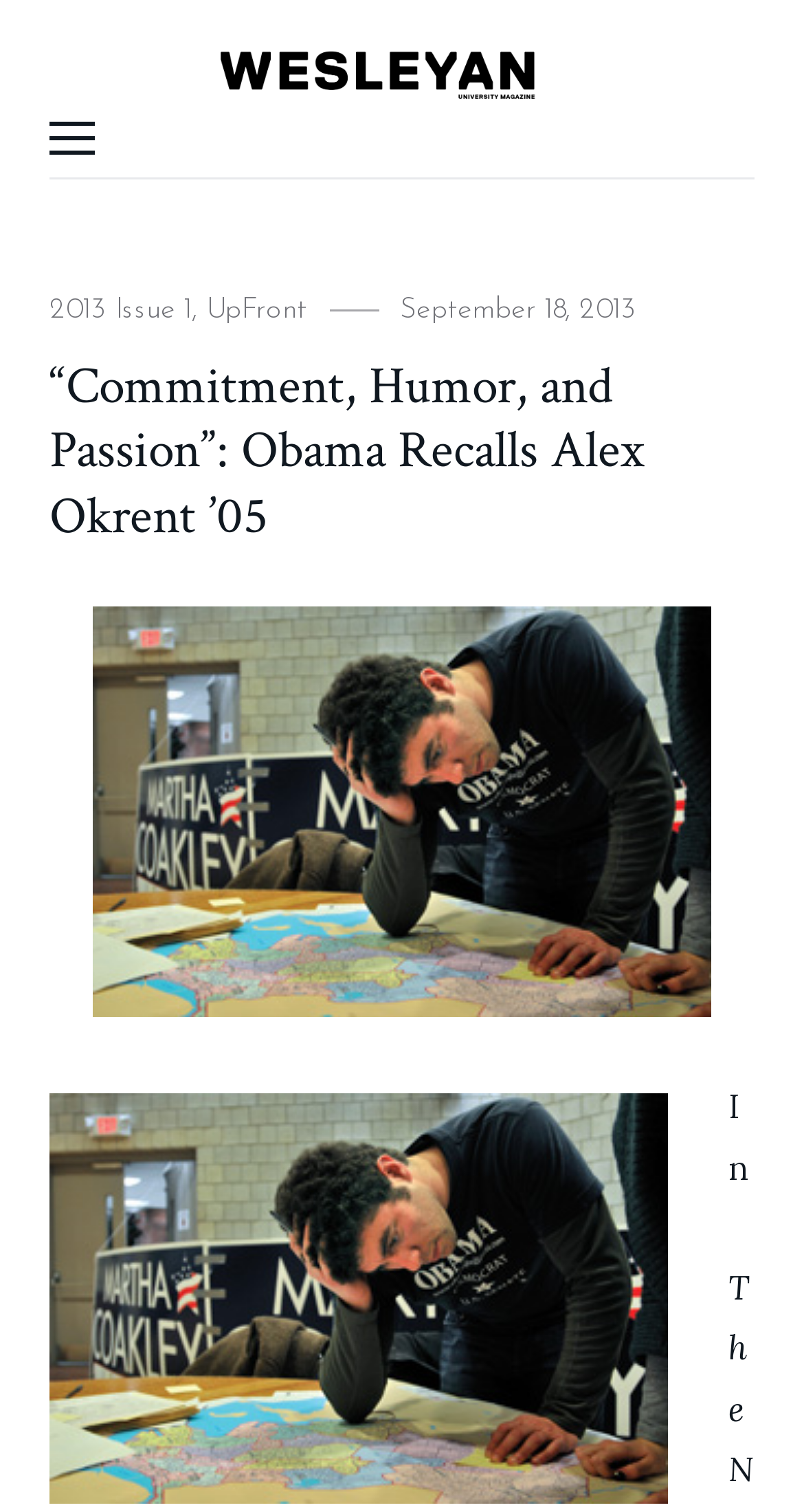How many links are there in the menu section?
Please give a detailed and elaborate answer to the question based on the image.

The answer can be found by counting the number of link elements in the menu section. There are two link elements, one saying '2013 Issue 1' and the other saying 'UpFront'.